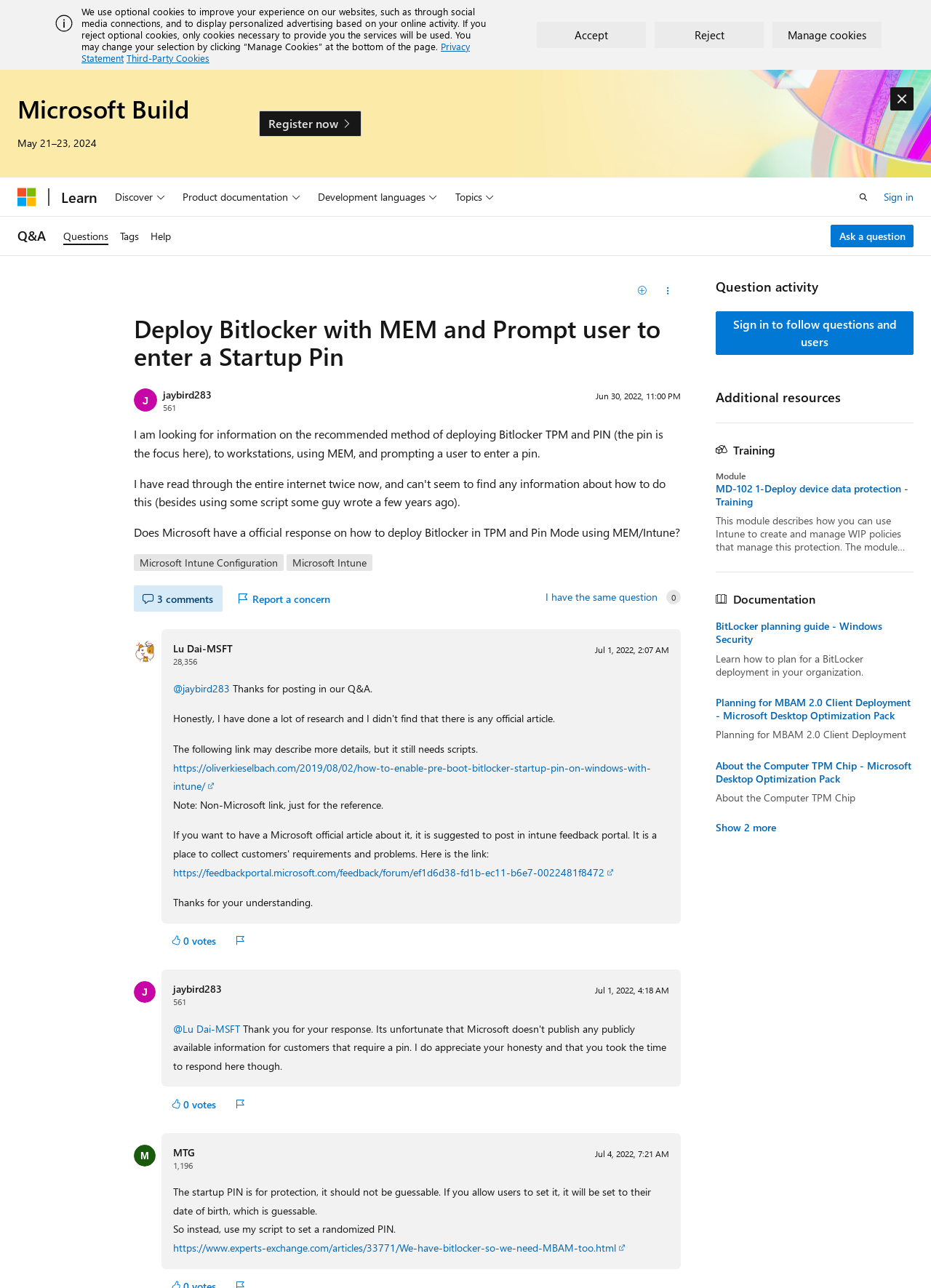What is the date of the first comment?
Carefully examine the image and provide a detailed answer to the question.

The date of the first comment is Jul 1, 2022, 2:07 AM, which is indicated by the static text 'Jul 1, 2022, 2:07 AM' next to the first comment on the webpage.